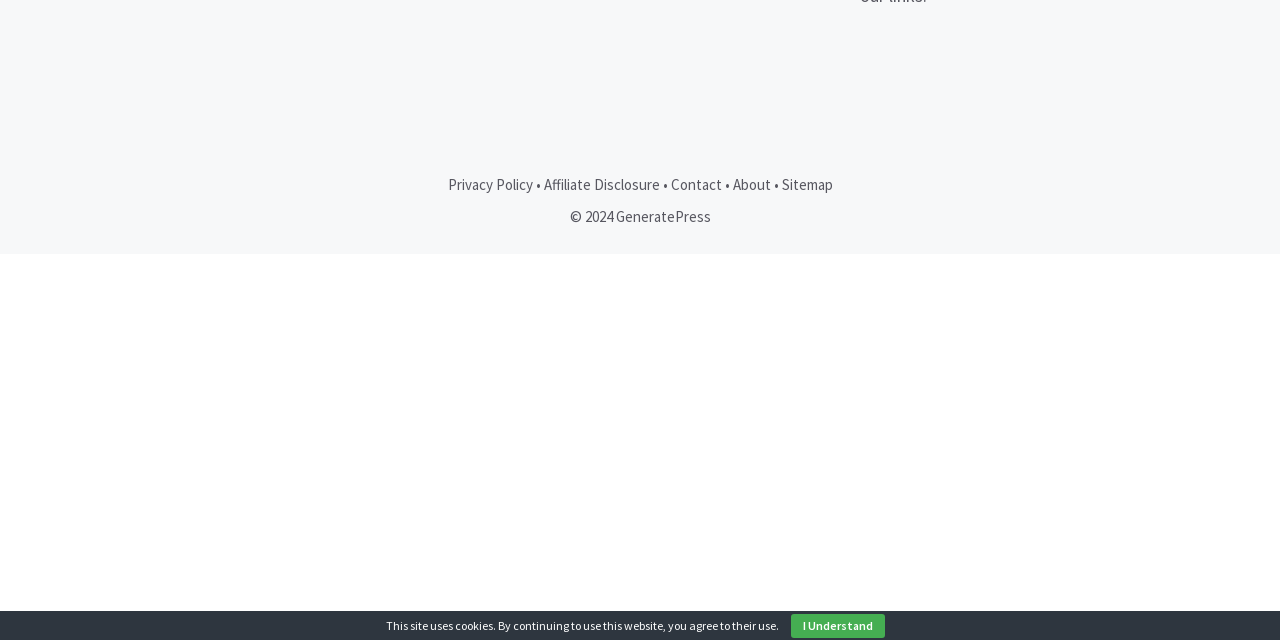Determine the bounding box coordinates for the UI element described. Format the coordinates as (top-left x, top-left y, bottom-right x, bottom-right y) and ensure all values are between 0 and 1. Element description: Sitemap

[0.611, 0.273, 0.65, 0.303]